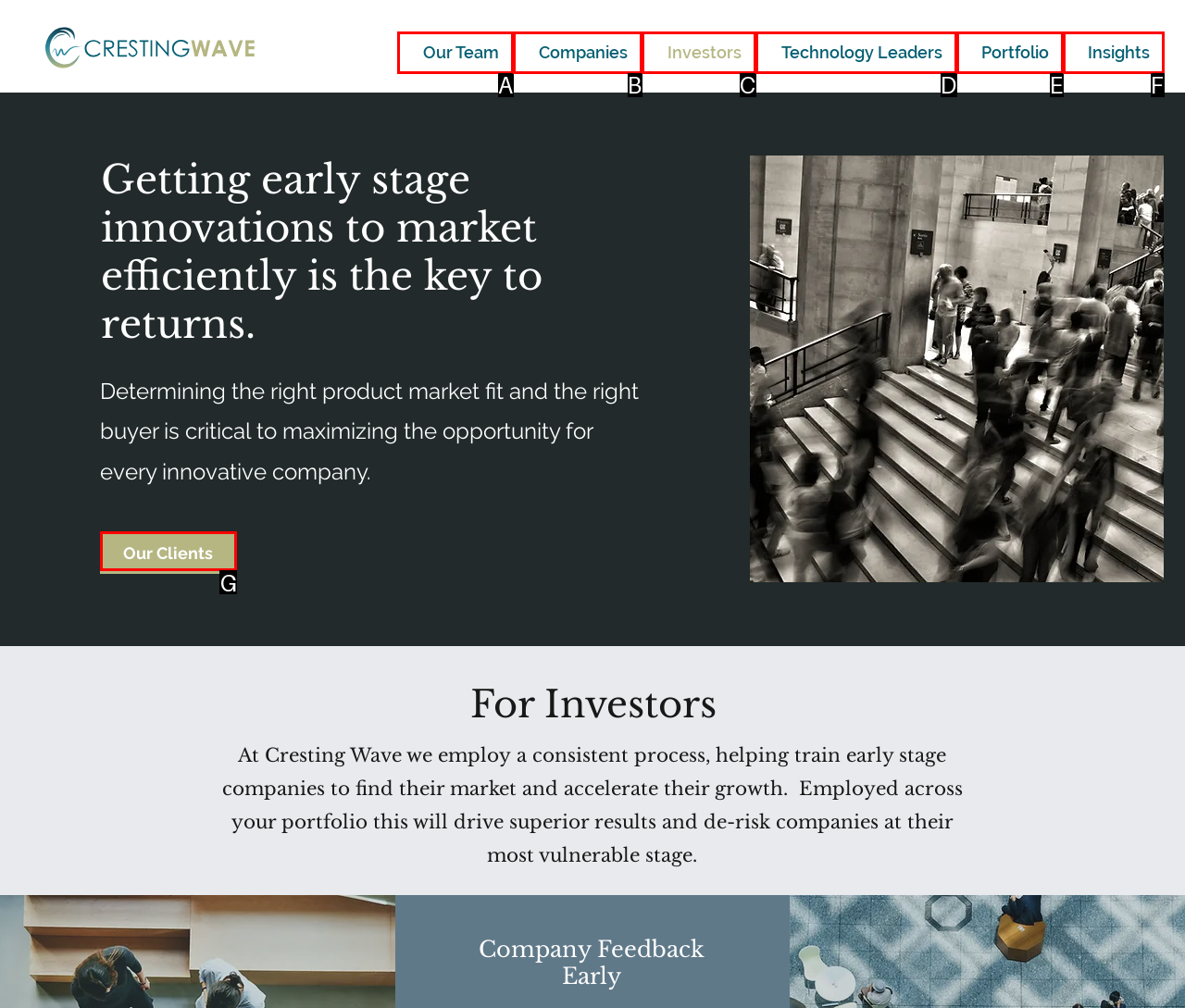Pick the HTML element that corresponds to the description: Companies
Answer with the letter of the correct option from the given choices directly.

B